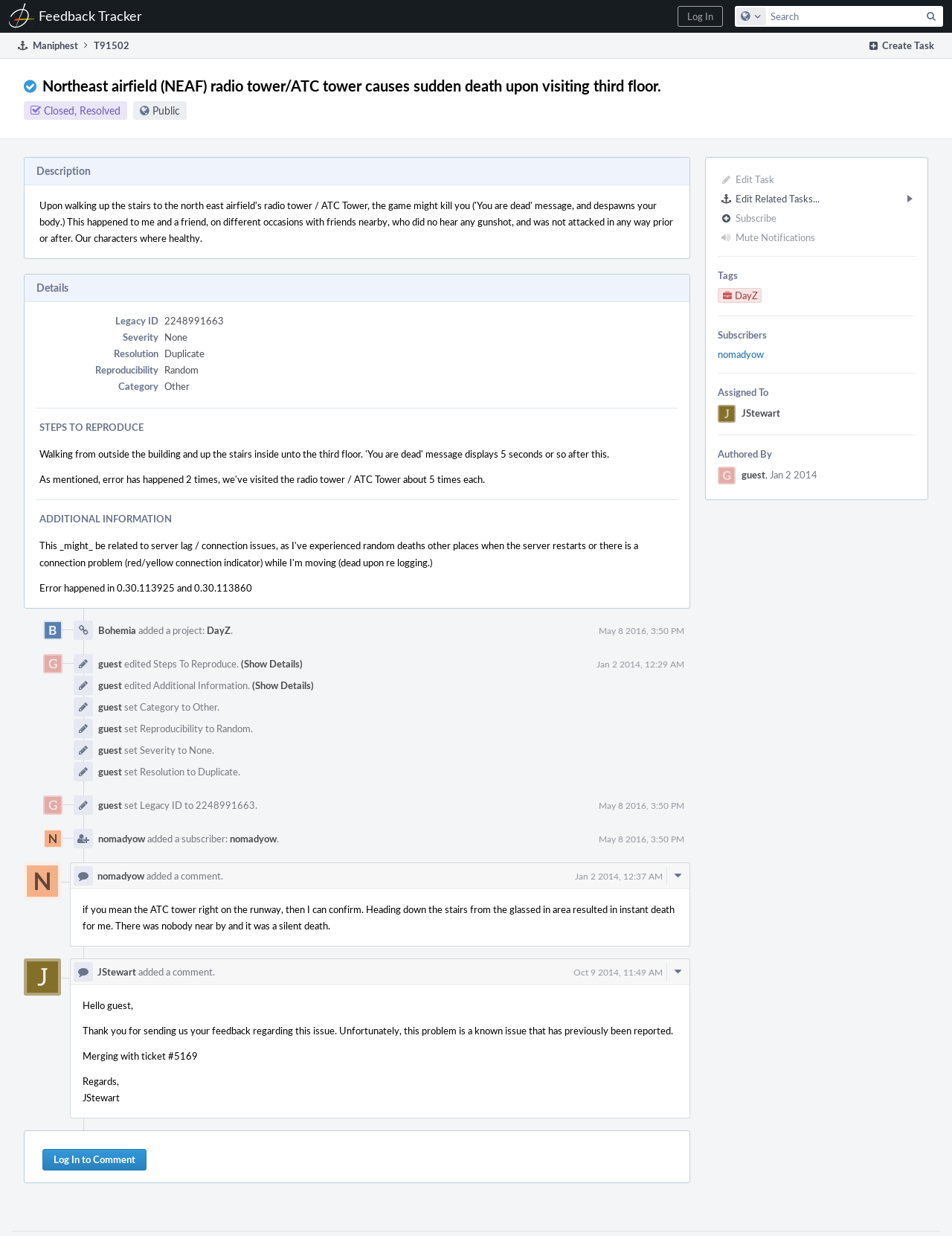Determine the bounding box coordinates of the clickable region to carry out the instruction: "Create a new task".

[0.904, 0.026, 0.991, 0.046]